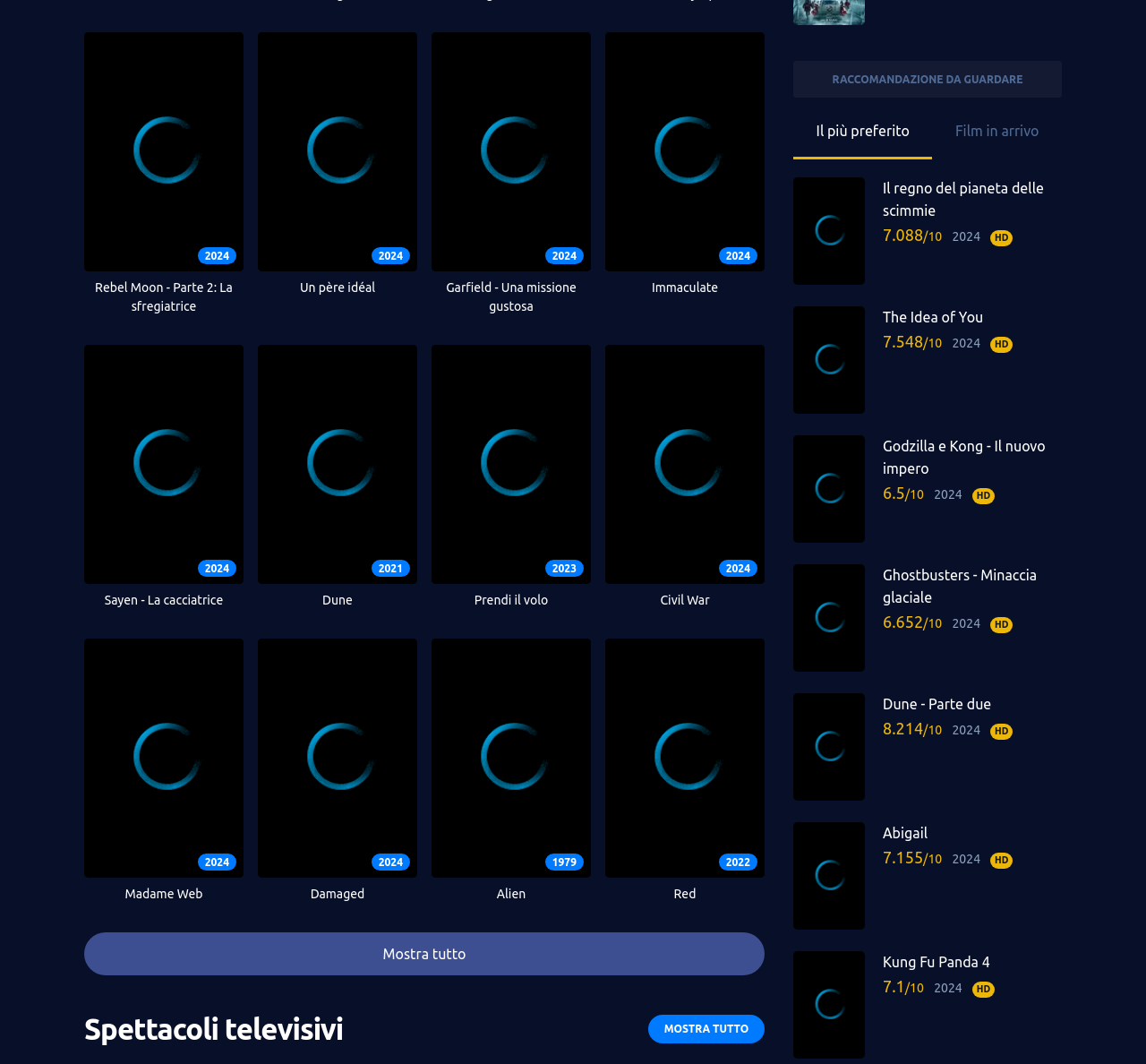Using the description: "2024Civil War", identify the bounding box of the corresponding UI element in the screenshot.

[0.528, 0.324, 0.667, 0.573]